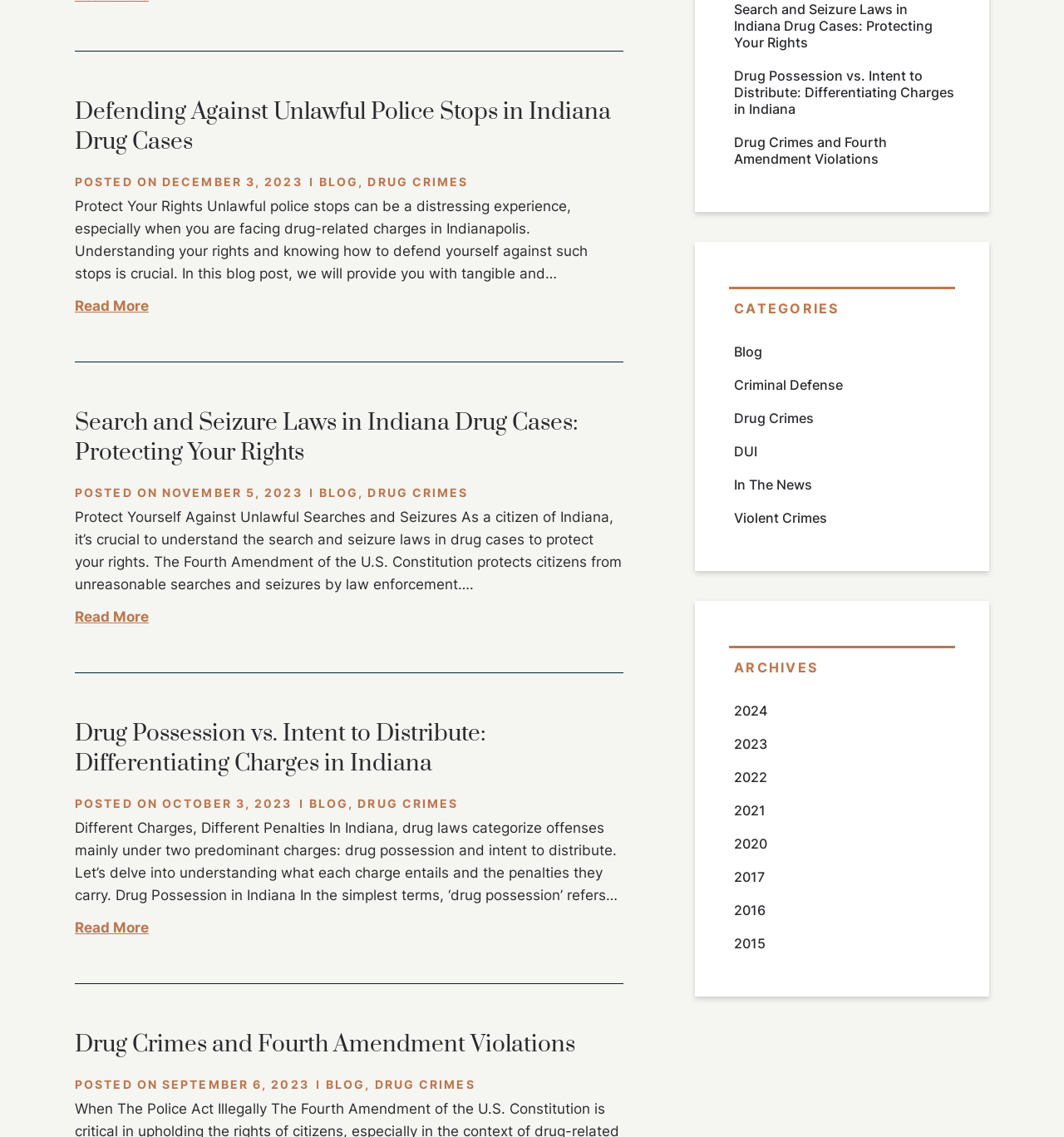Please find the bounding box for the UI component described as follows: "In The News".

[0.69, 0.419, 0.763, 0.433]